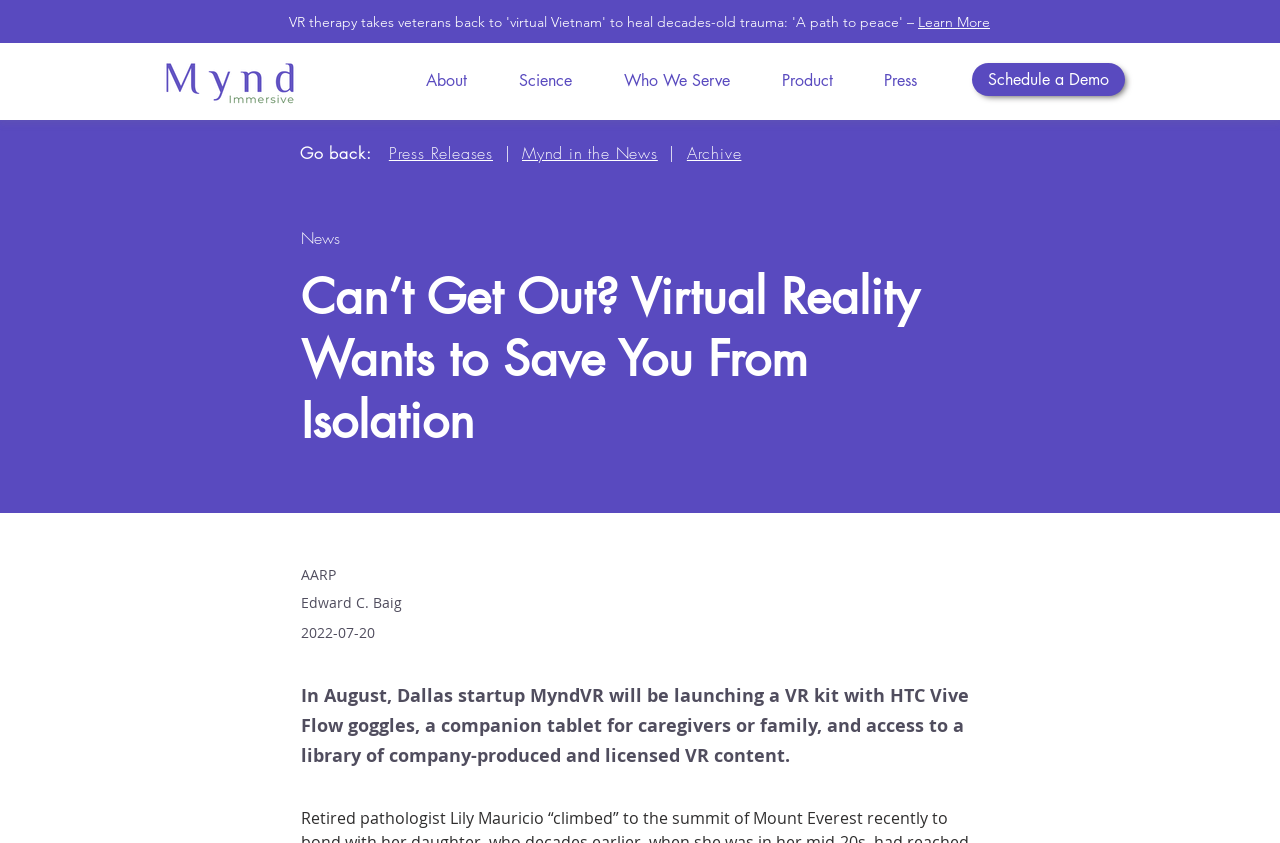Reply to the question with a single word or phrase:
What is the date of the article?

2022-07-20